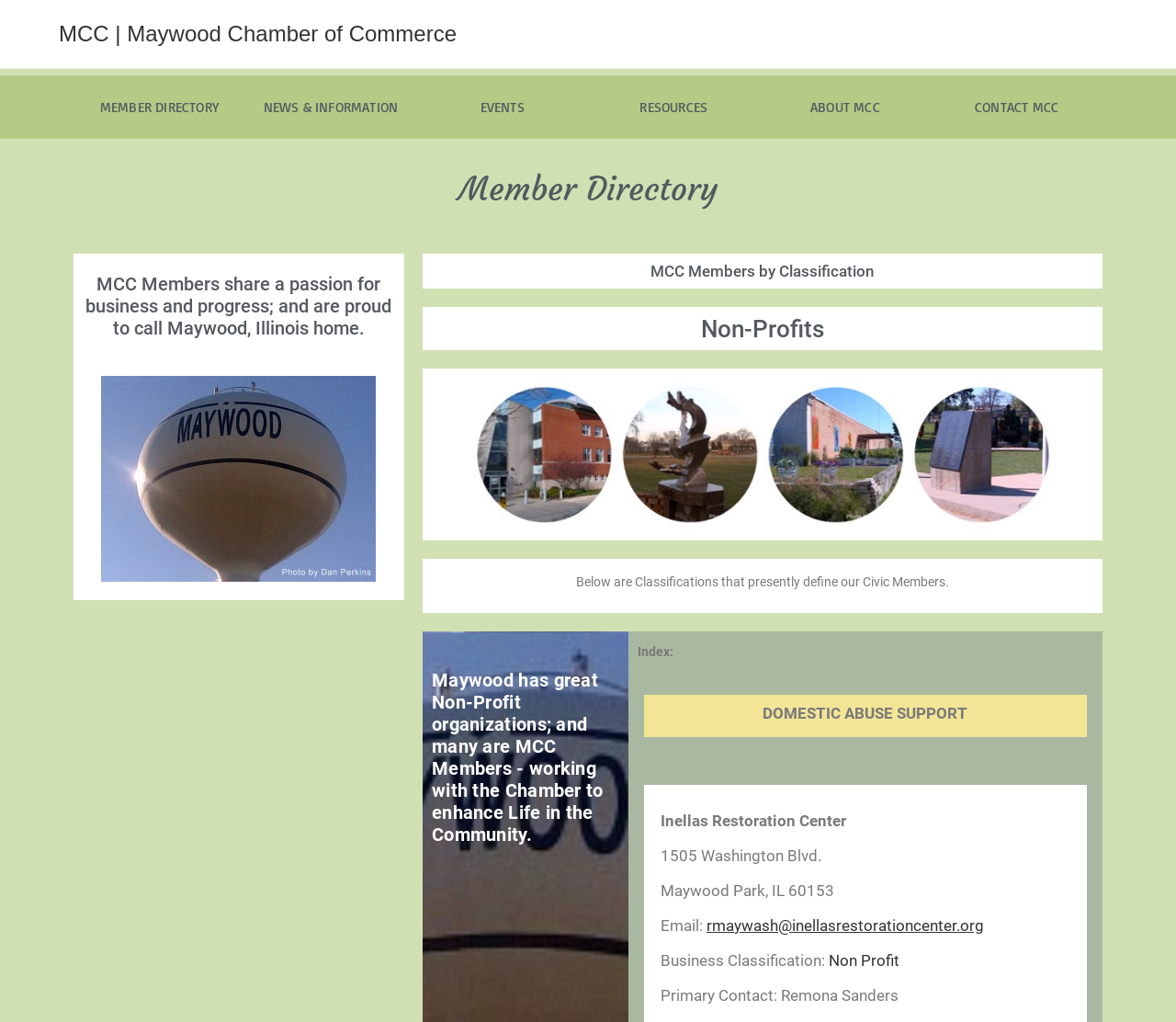Using the provided element description "EVENTS", determine the bounding box coordinates of the UI element.

[0.408, 0.096, 0.446, 0.113]